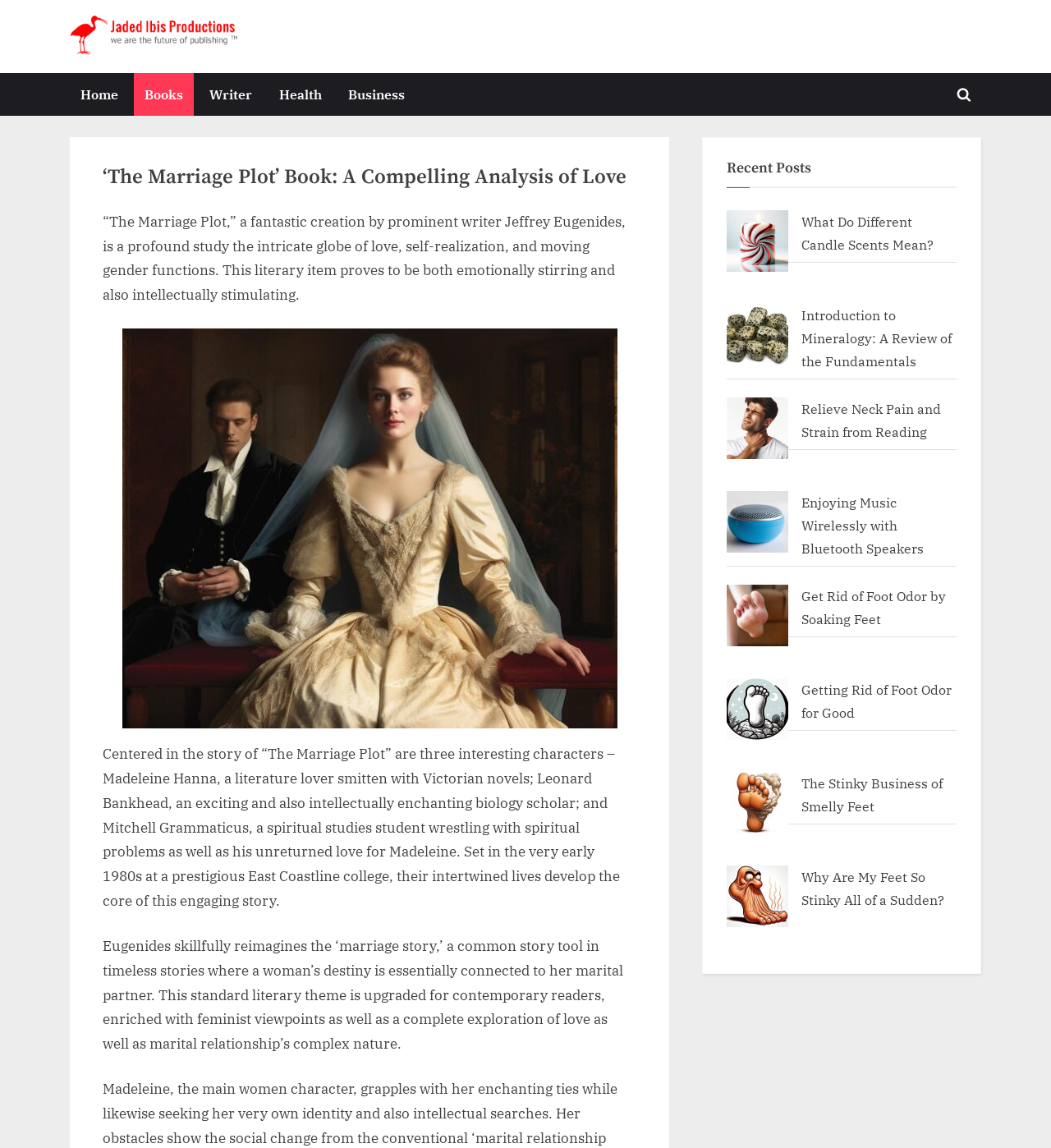Based on the description "parent_node: Jaded Ibis Productions", find the bounding box of the specified UI element.

[0.066, 0.013, 0.226, 0.048]